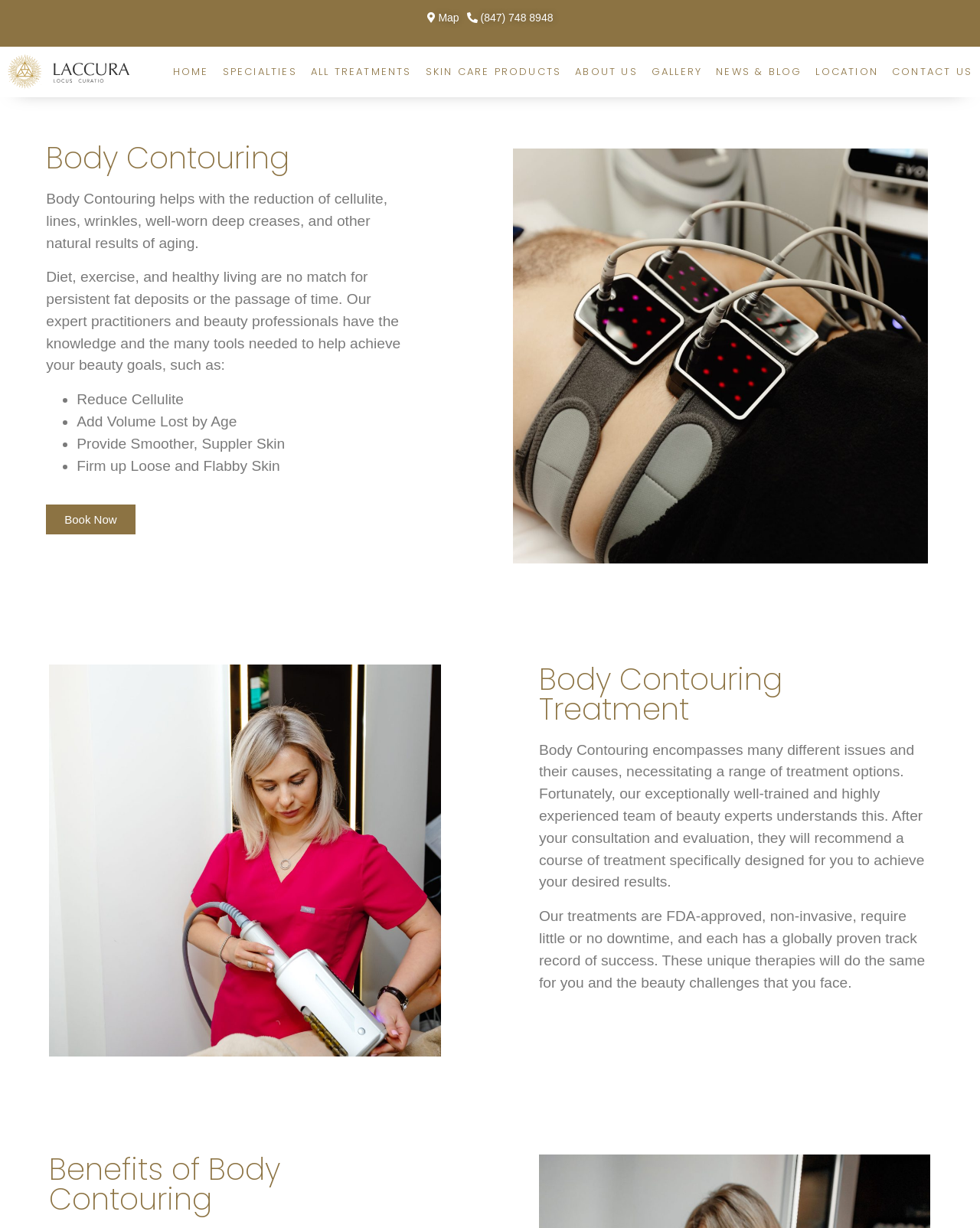What are the benefits of body contouring?
From the image, respond with a single word or phrase.

Reduce cellulite, add volume, etc.